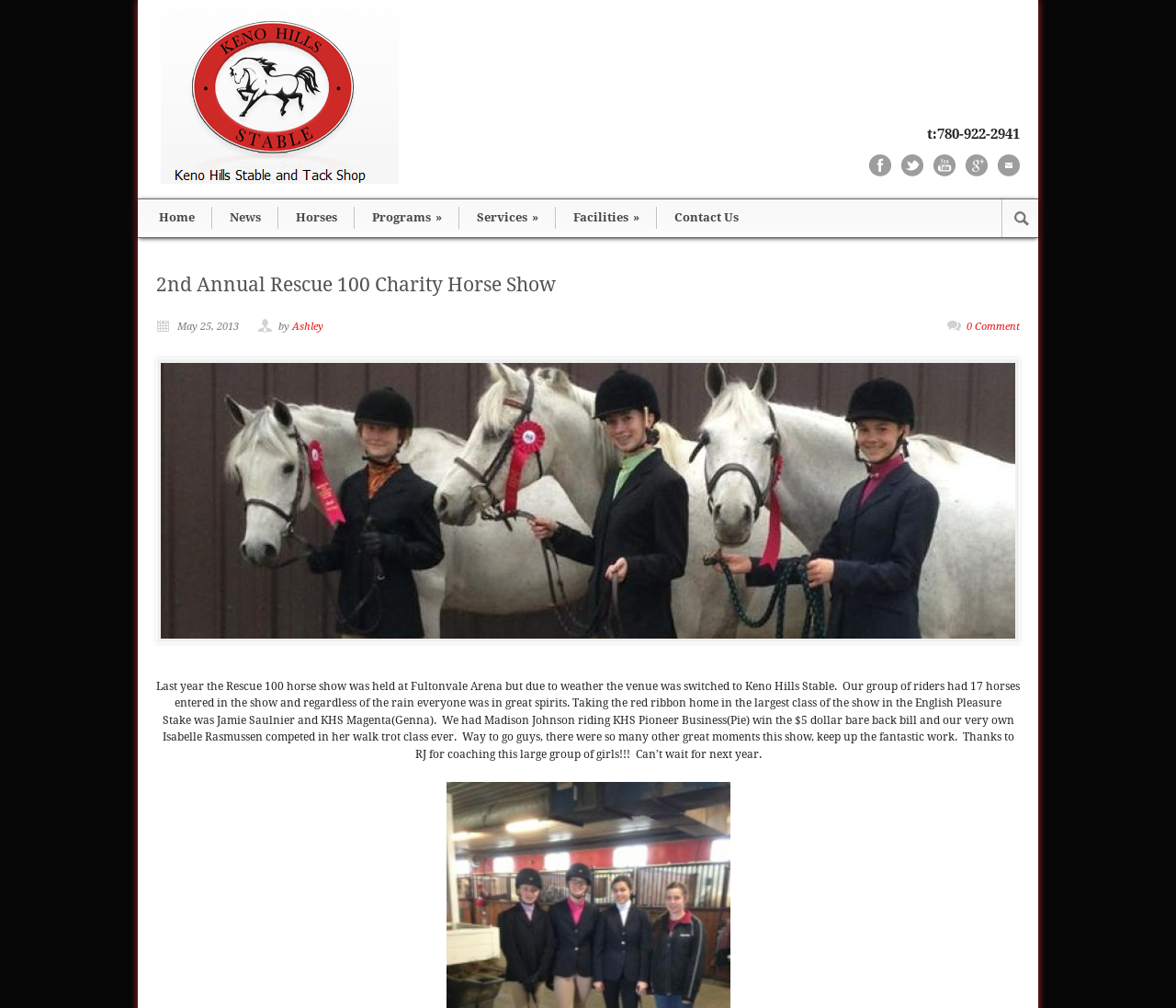Reply to the question below using a single word or brief phrase:
What is the phone number of Keno Hill Stable and Tack Shop?

780-922-2941